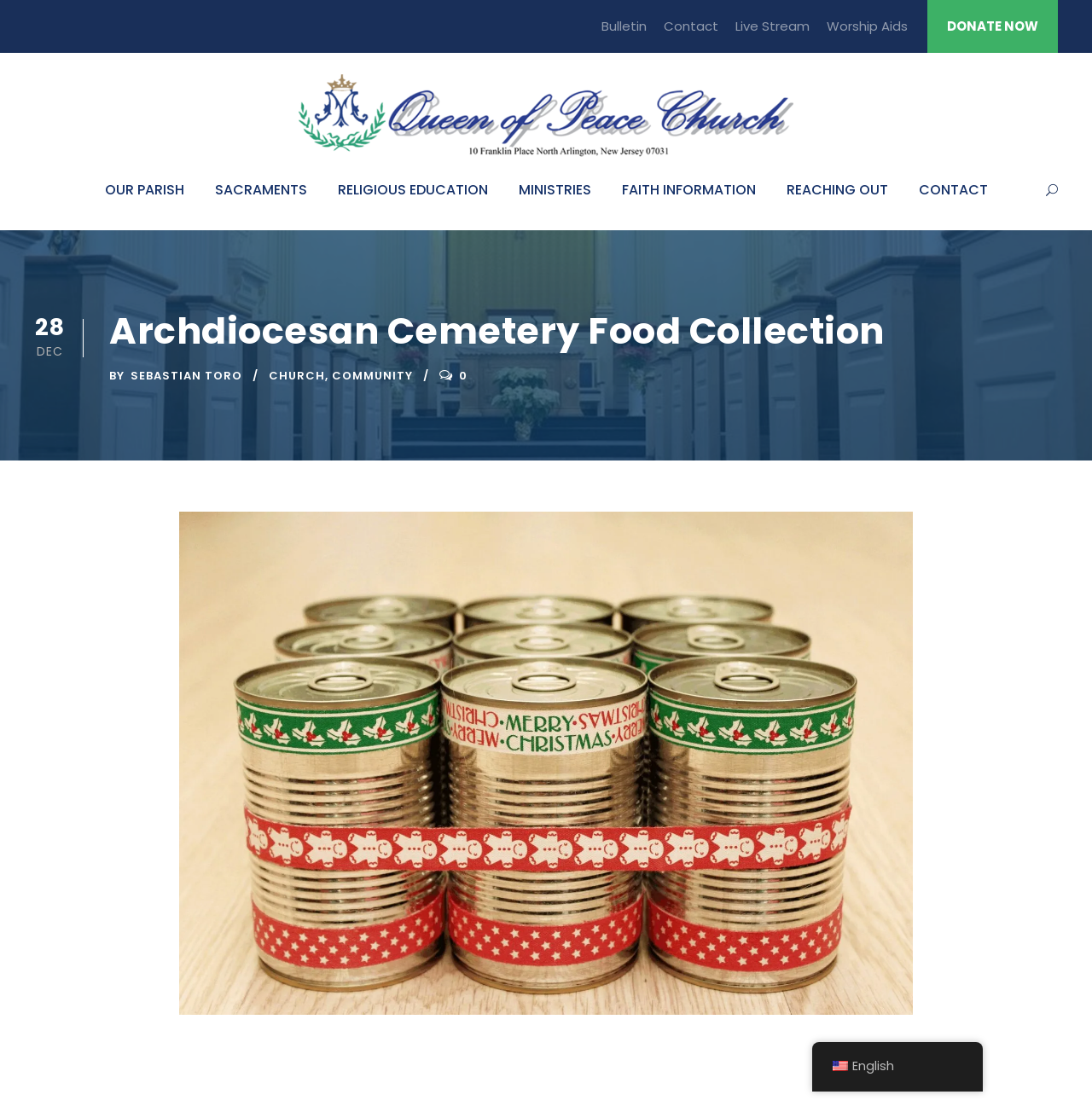Locate the bounding box coordinates of the element that should be clicked to fulfill the instruction: "Contact the church".

[0.608, 0.015, 0.658, 0.045]